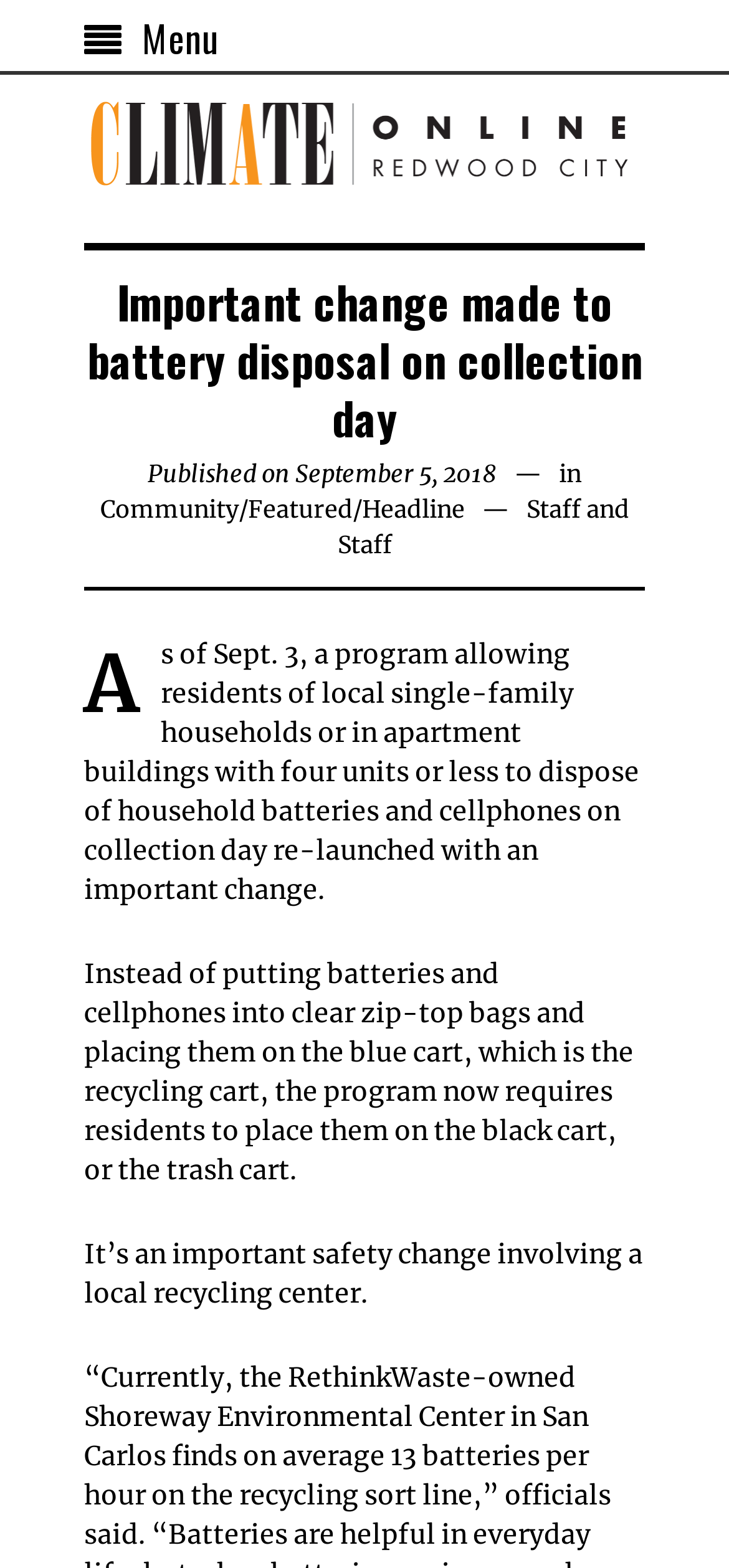When was the article published?
Answer the question with as much detail as you can, using the image as a reference.

The webpage displays the publication date of the article, which is September 5, 2018, indicating when the article was published.